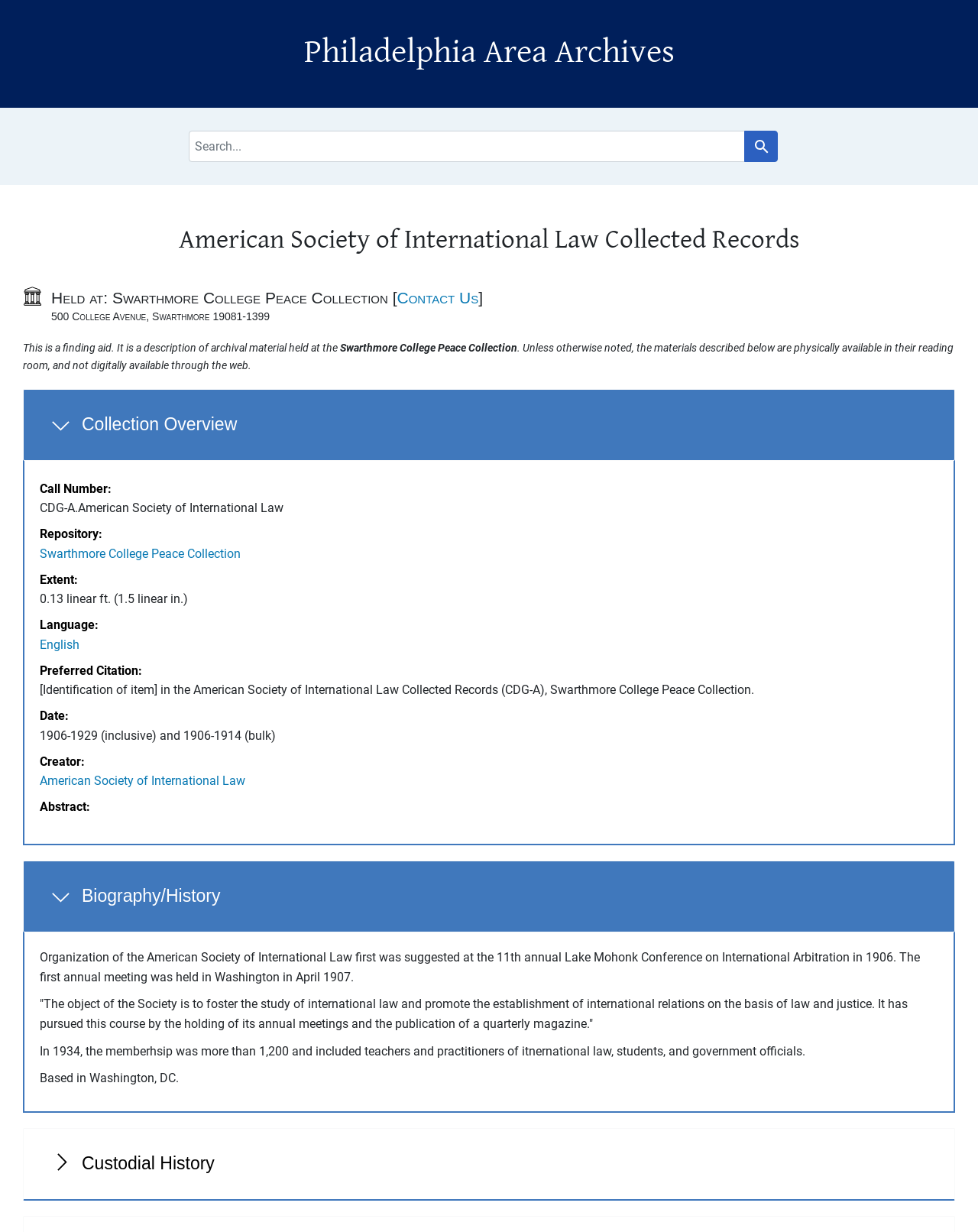What is the language of the collection?
Refer to the image and give a detailed response to the question.

The language of the collection can be found in the DescriptionListDetail element which is a part of the Collection Overview section. It is listed as 'English'.